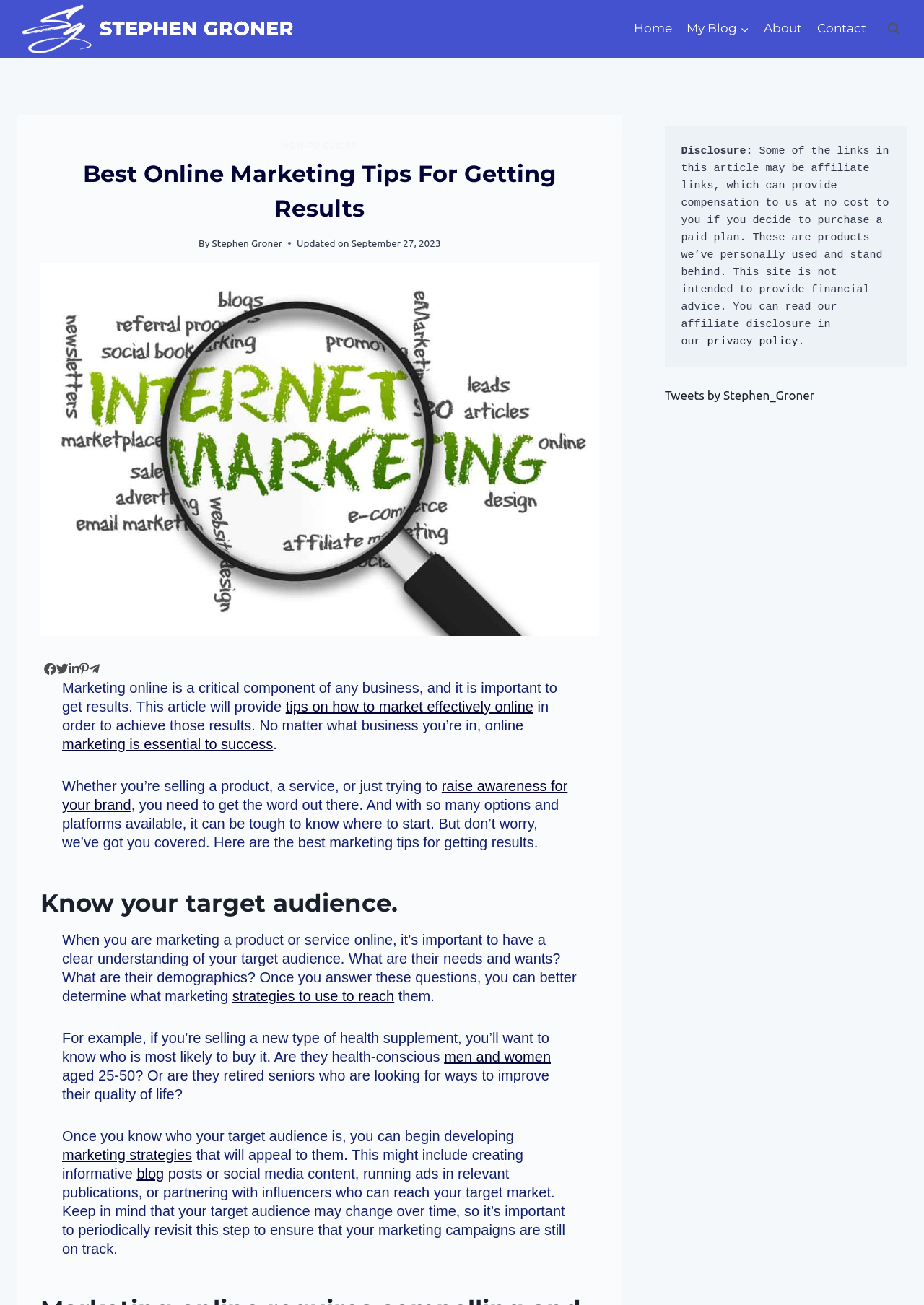From the webpage screenshot, predict the bounding box coordinates (top-left x, top-left y, bottom-right x, bottom-right y) for the UI element described here: About

[0.819, 0.009, 0.876, 0.035]